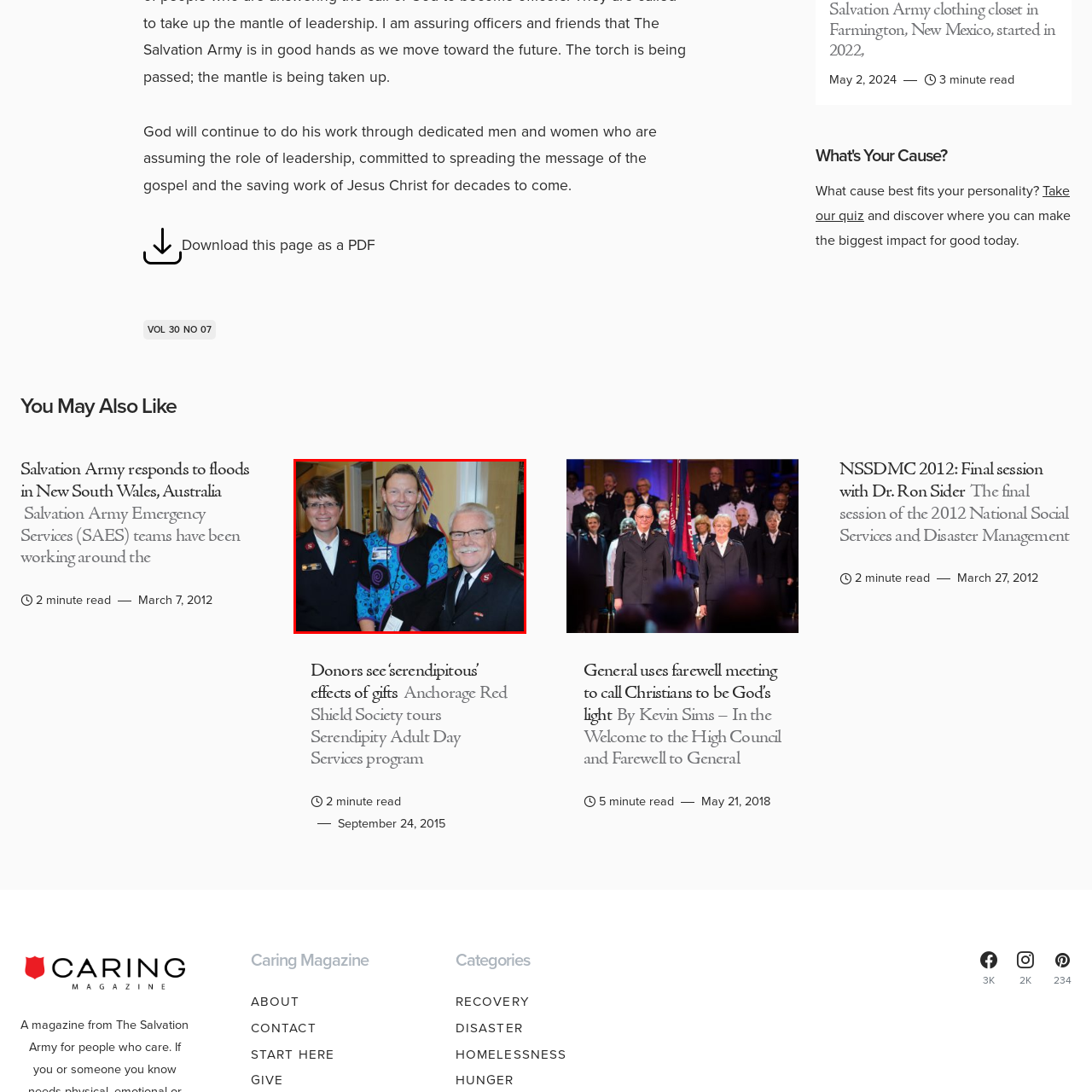Describe in detail the visual elements within the red-lined box.

In this engaging image, three individuals are gathered together, showcasing warmth and camaraderie. On the left, a woman dressed in a Salvation Army uniform, characterized by its distinct insignia, smiles warmly at the camera. She is joined by a center figure, who sports a vibrant blue and black outfit adorned with a playful design, and exudes a welcoming presence. To the right stands another man in a Salvation Army uniform, complete with a bushy white mustache and glasses, also smiling broadly. The backdrop features subtle hints of flag decorations, suggesting a celebratory or community-focused event. This moment captures a spirit of service and unity among dedicated leaders committed to making a positive impact in their community.